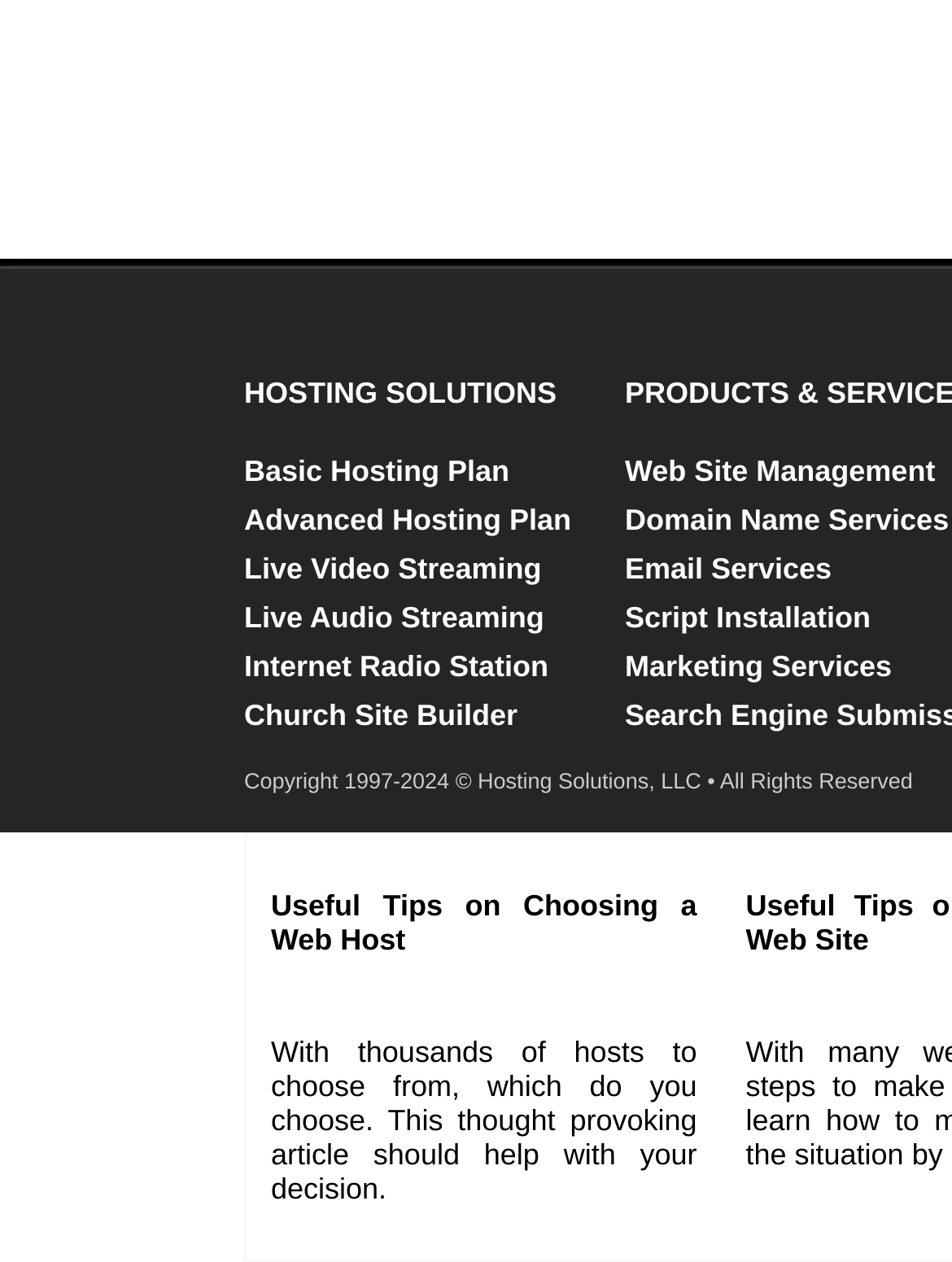Pinpoint the bounding box coordinates of the element that must be clicked to accomplish the following instruction: "Register for an account". The coordinates should be in the format of four float numbers between 0 and 1, i.e., [left, top, right, bottom].

None